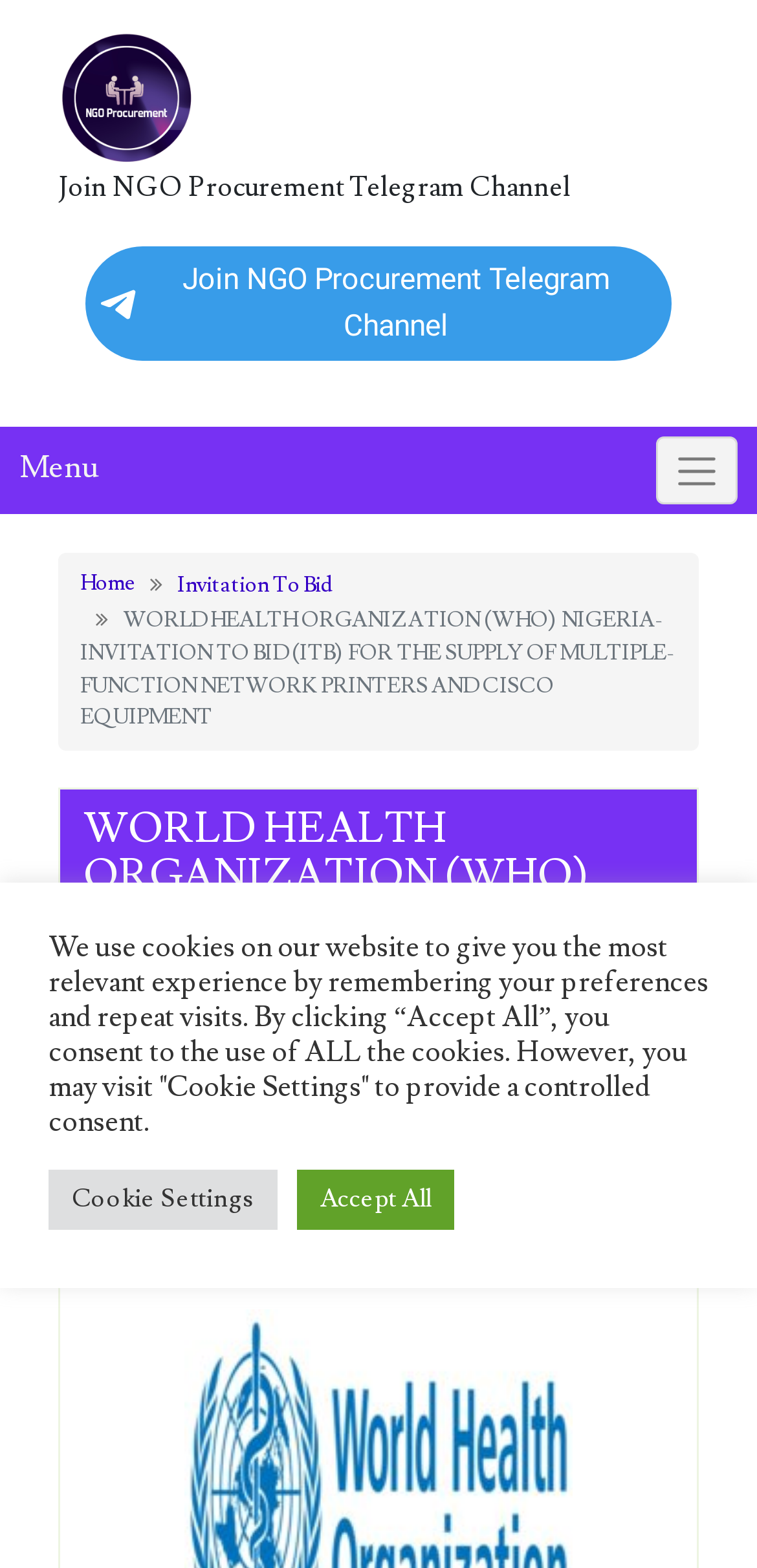Locate the UI element described as follows: "alt="NGO Procurement"". Return the bounding box coordinates as four float numbers between 0 and 1 in the order [left, top, right, bottom].

[0.077, 0.049, 0.262, 0.071]